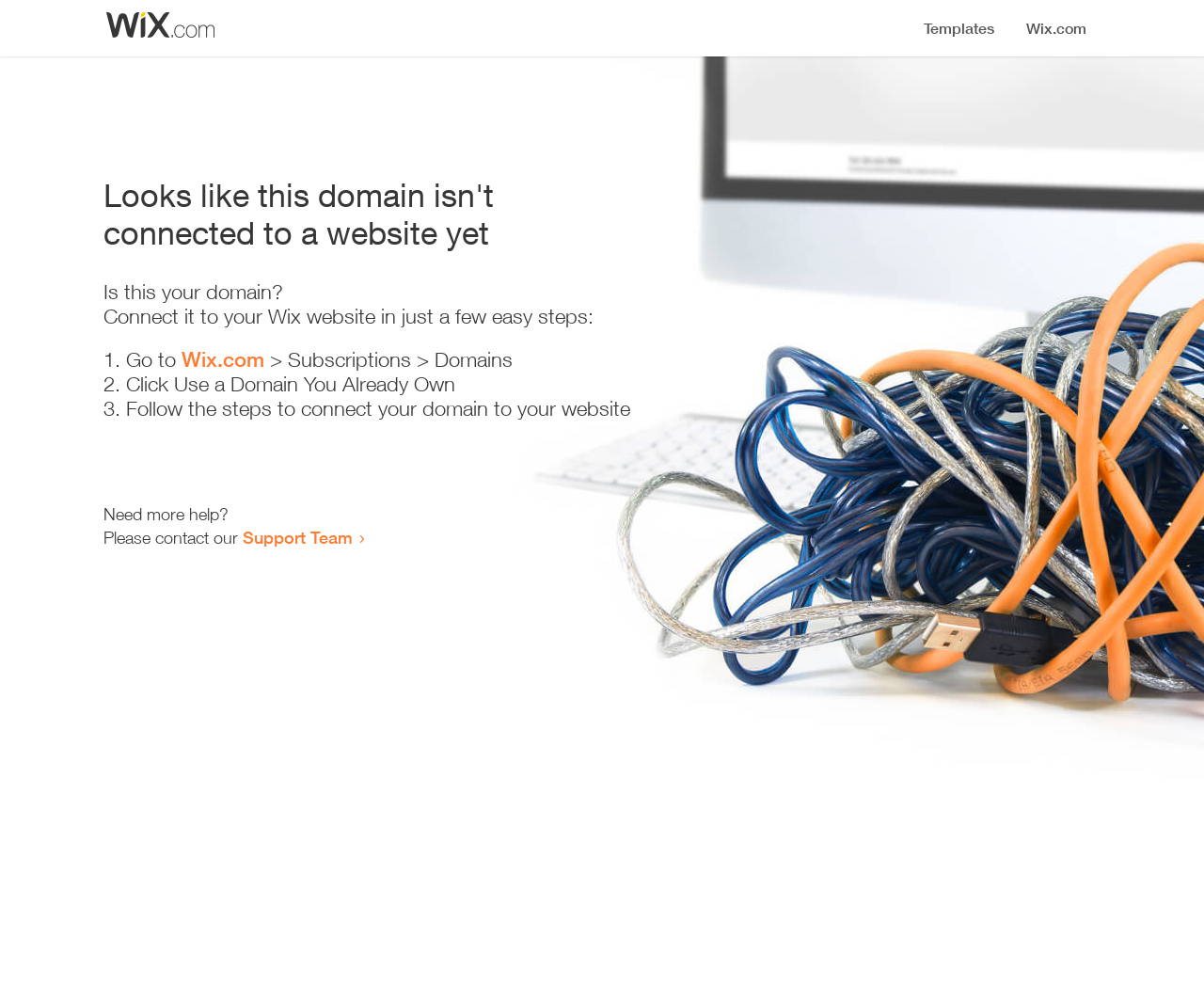Please respond to the question with a concise word or phrase:
How many steps are required to connect the domain?

3